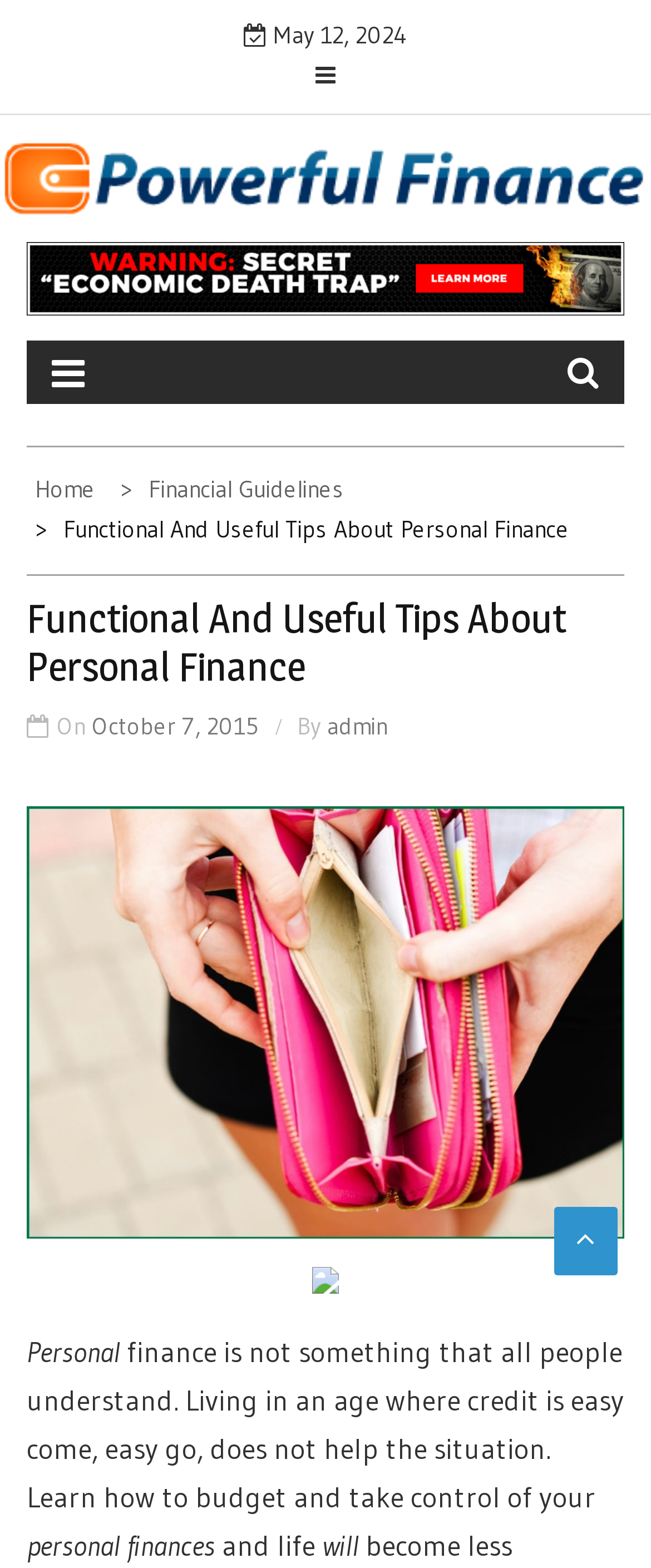What is the topic of the article?
Please give a well-detailed answer to the question.

I read the introductory paragraph of the article, which mentions 'personal finance is not something that all people understand' and talks about budgeting and taking control of one's finances. Therefore, the topic of the article is personal finance.